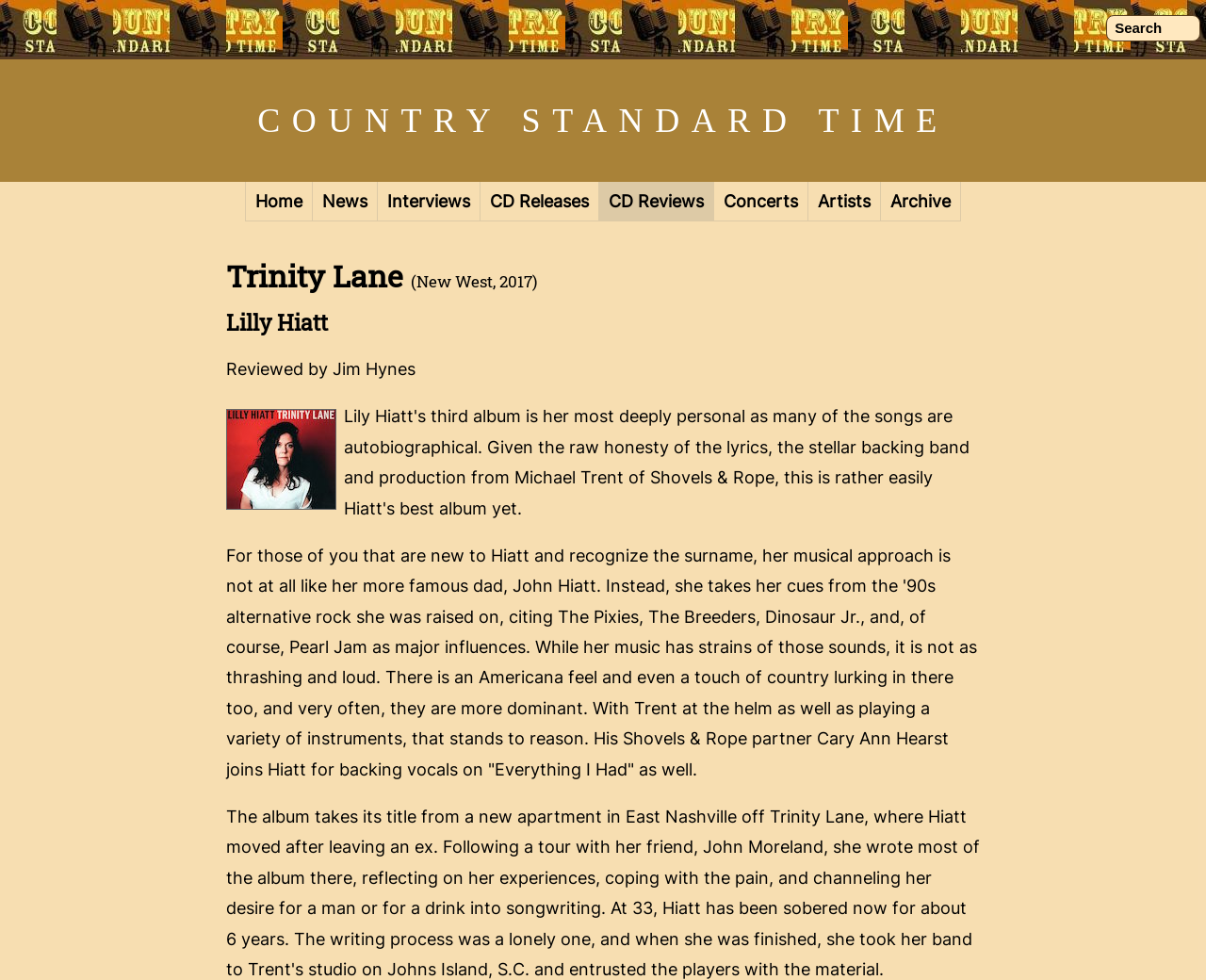Determine the bounding box coordinates for the HTML element described here: "COUNTRY STANDARD TIME".

[0.213, 0.104, 0.787, 0.142]